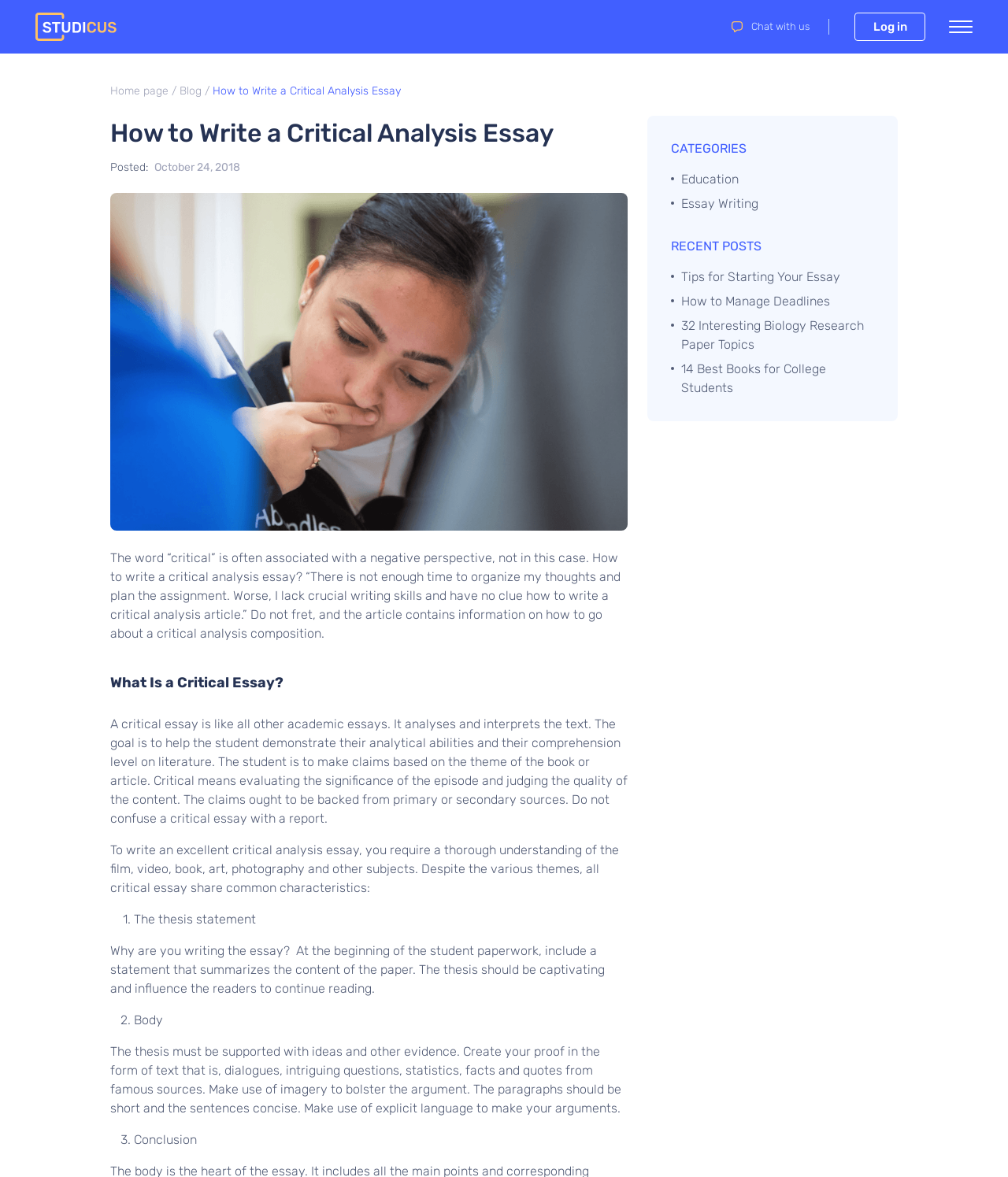Identify the bounding box for the UI element described as: "Blog". Ensure the coordinates are four float numbers between 0 and 1, formatted as [left, top, right, bottom].

[0.17, 0.073, 0.2, 0.082]